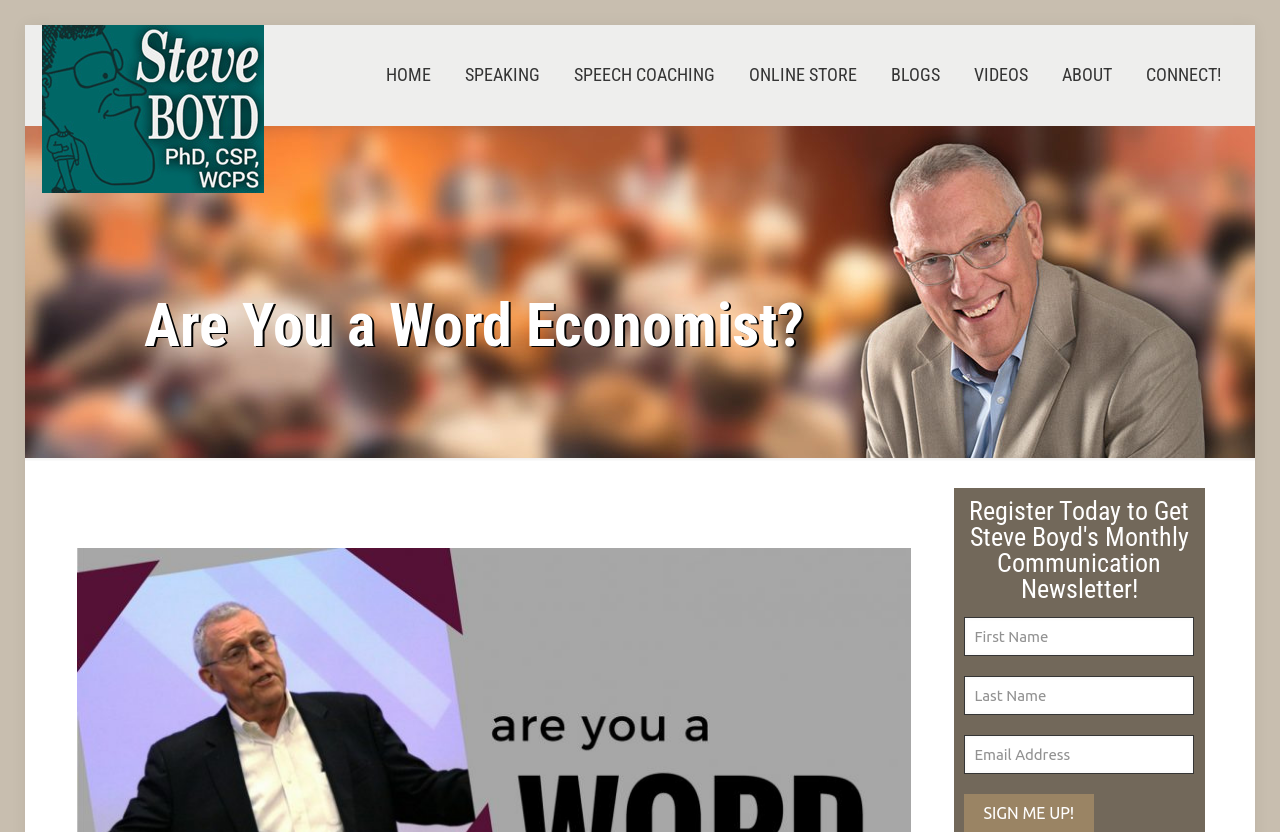Based on the element description SPEECH COACHING, identify the bounding box of the UI element in the given webpage screenshot. The coordinates should be in the format (top-left x, top-left y, bottom-right x, bottom-right y) and must be between 0 and 1.

[0.437, 0.06, 0.57, 0.12]